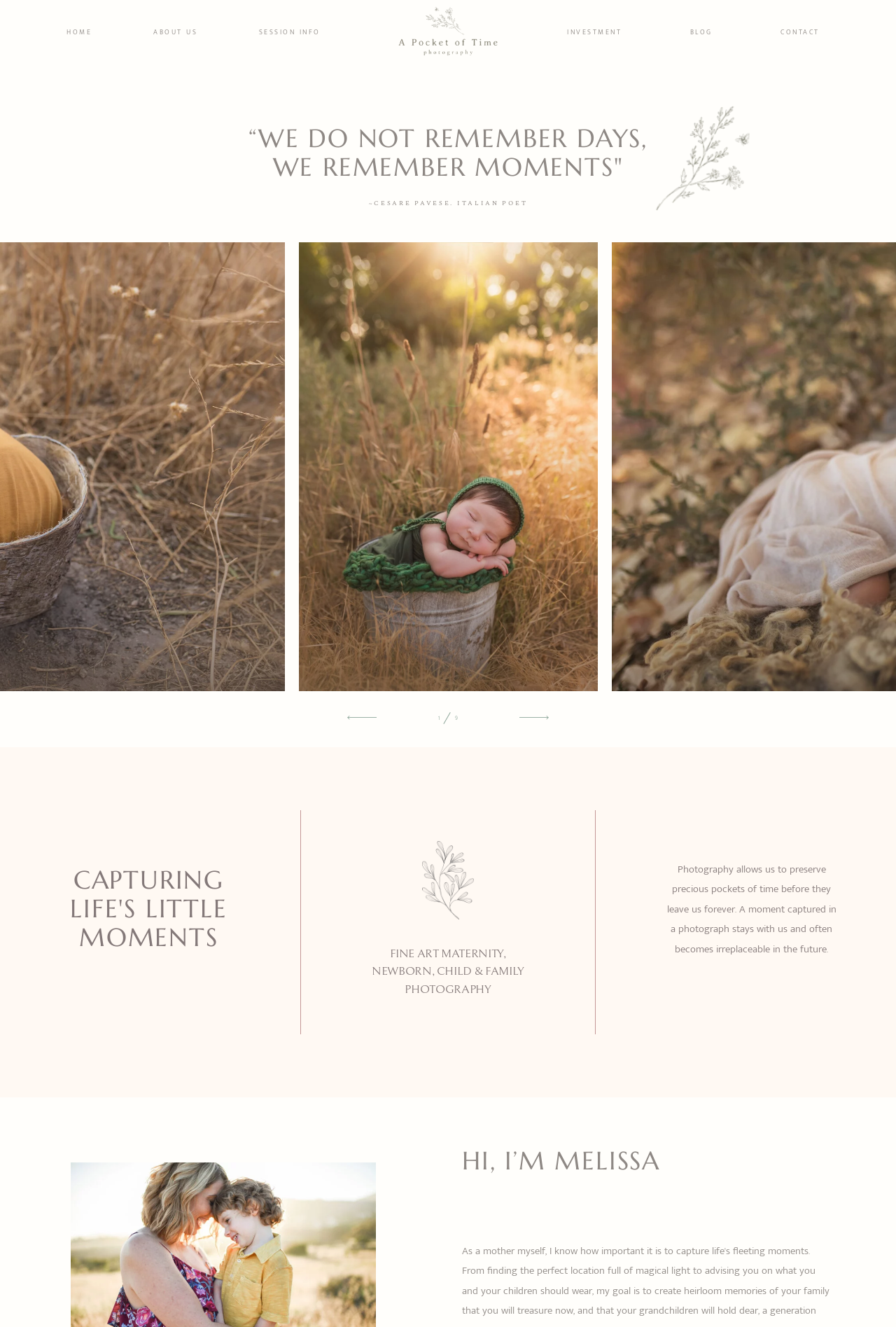What is the photographer's name?
Using the image, give a concise answer in the form of a single word or short phrase.

Melissa